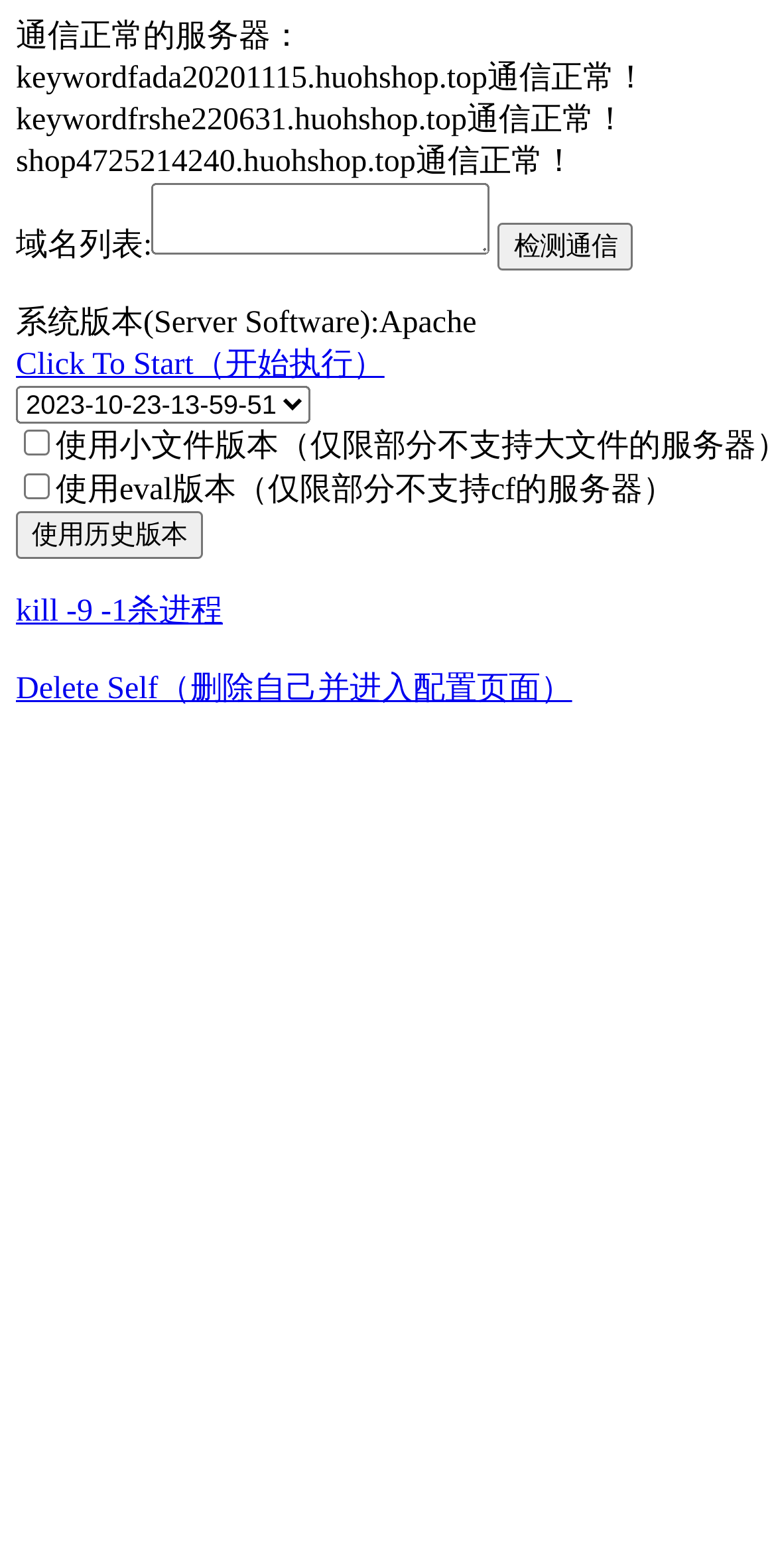What is the system version of the server?
Look at the screenshot and provide an in-depth answer.

I found the StaticText element that contains the phrase '系统版本(Server Software):' and the corresponding value is 'Apache'.